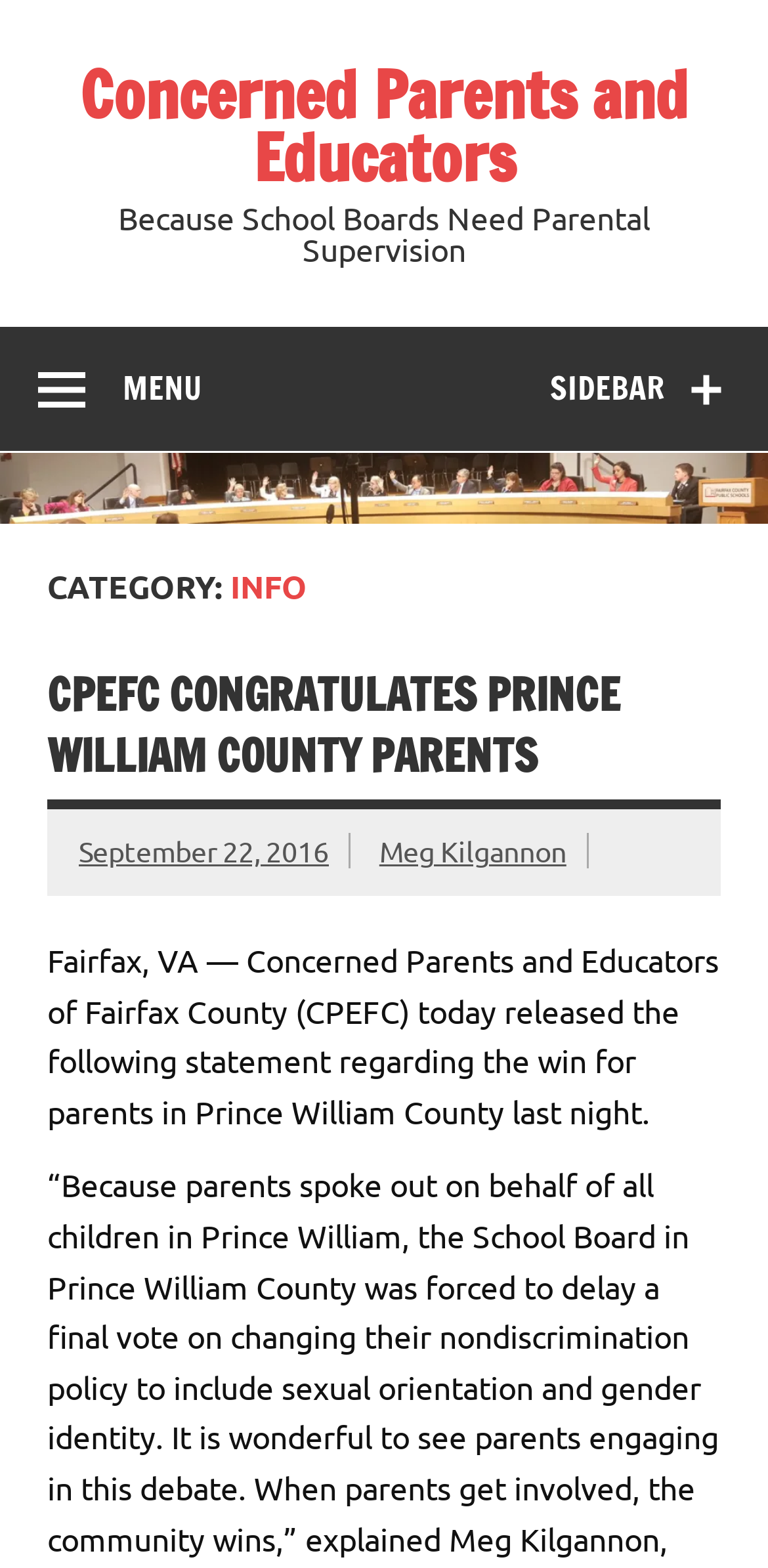Using the information in the image, give a detailed answer to the following question: What is the organization mentioned in the article?

I determined the answer by looking at the text 'Concerned Parents and Educators of Fairfax County (CPEFC)' in the article section, which mentions the organization.